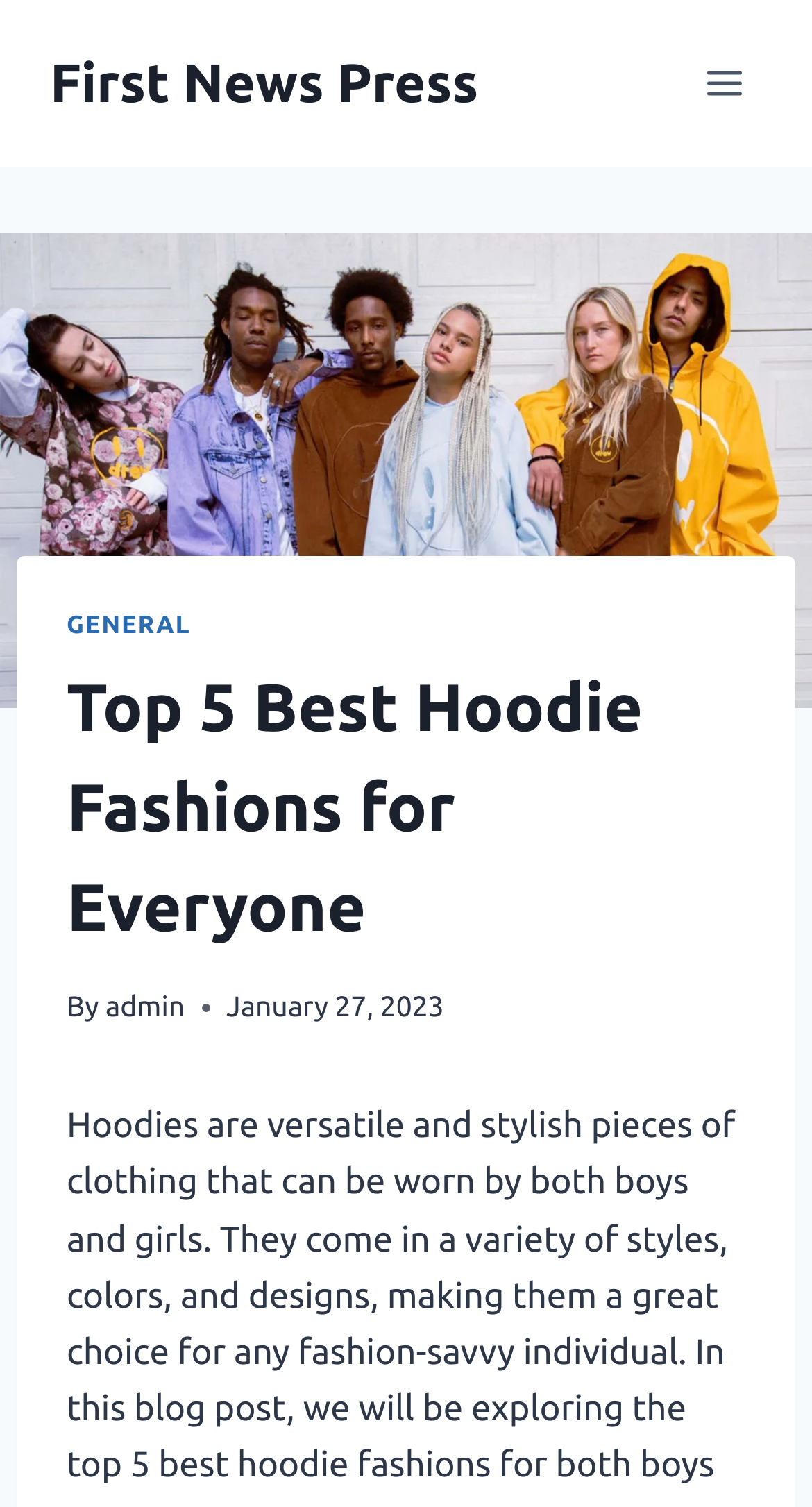When was the article published?
Provide an in-depth and detailed explanation in response to the question.

I found a time element with the text 'January 27, 2023' which indicates the publication date of the article.